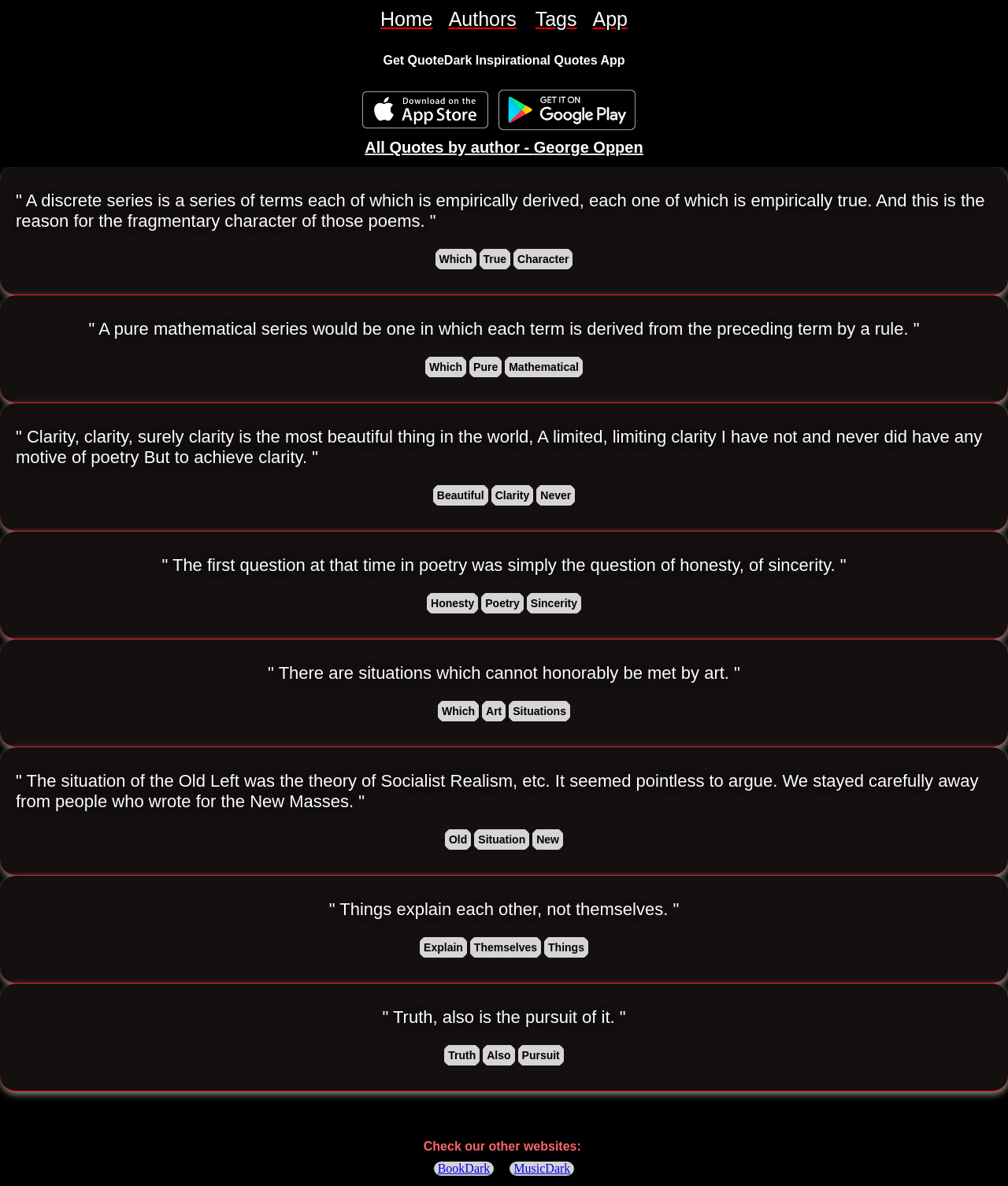Determine the bounding box coordinates for the HTML element mentioned in the following description: "Tags". The coordinates should be a list of four floats ranging from 0 to 1, represented as [left, top, right, bottom].

[0.531, 0.007, 0.572, 0.026]